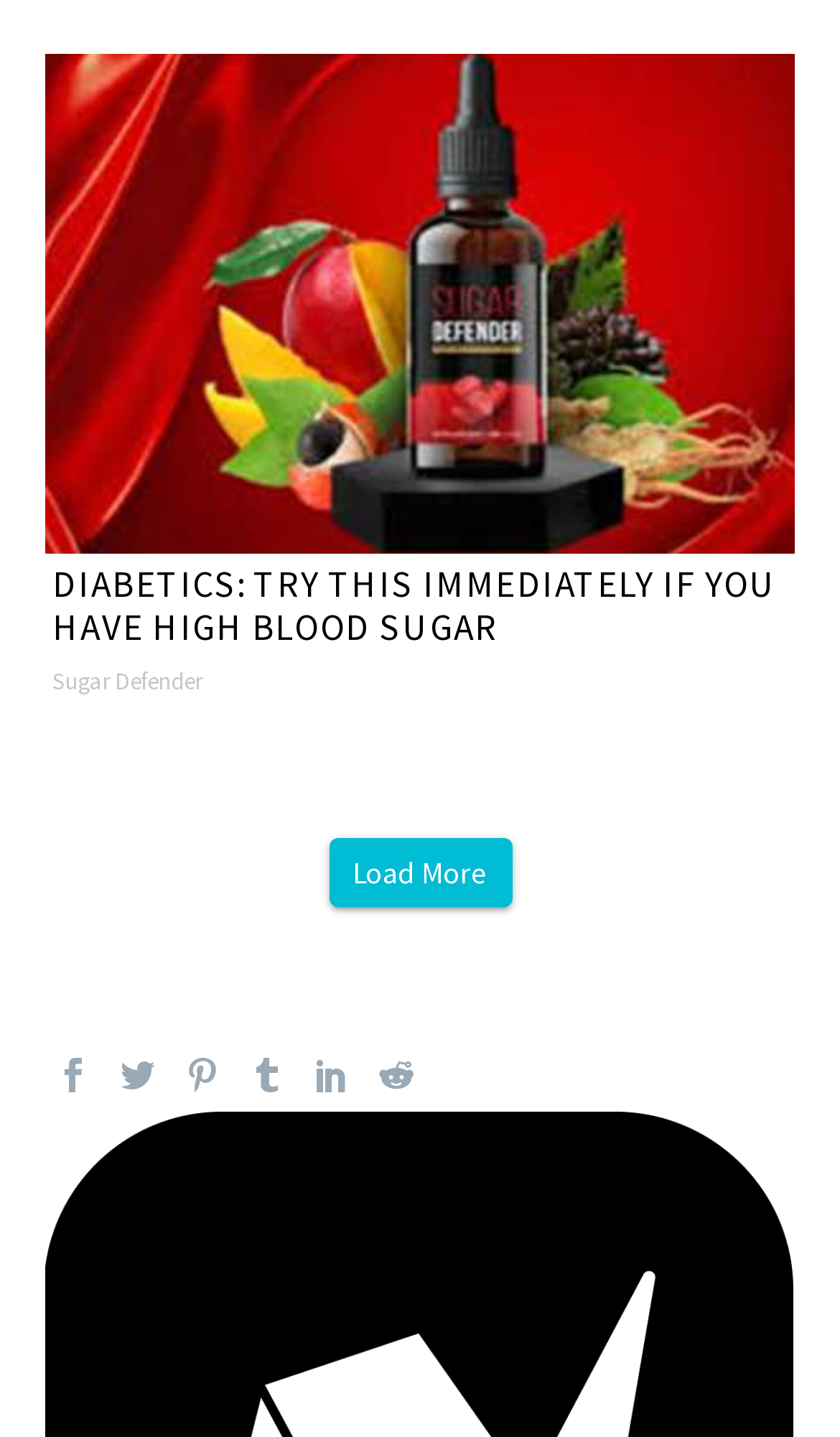Given the description "title="LinkedIn"", provide the bounding box coordinates of the corresponding UI element.

[0.374, 0.736, 0.415, 0.76]